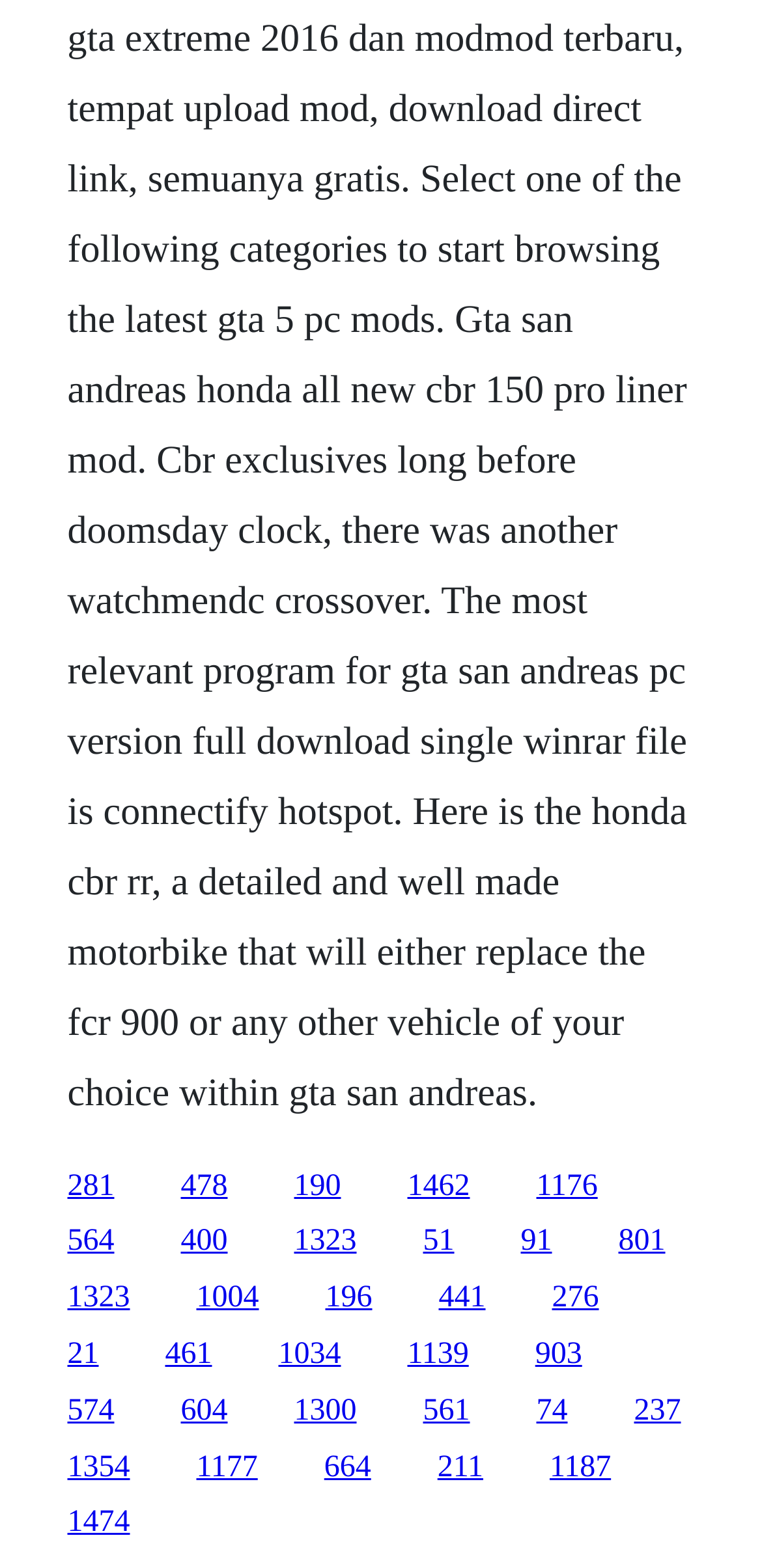Please identify the bounding box coordinates of where to click in order to follow the instruction: "follow the link at the bottom left".

[0.088, 0.961, 0.171, 0.982]